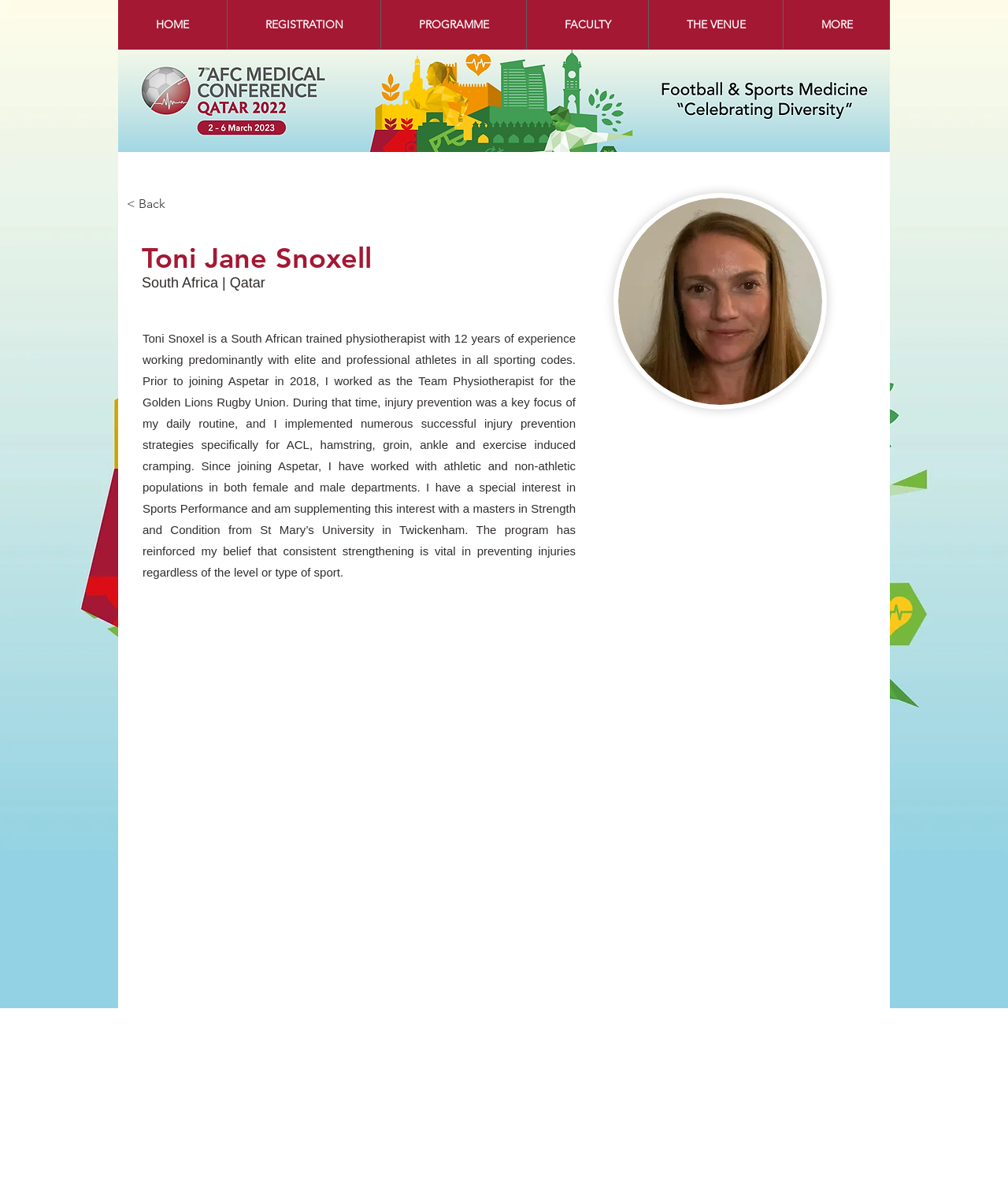Create a full and detailed caption for the entire webpage.

The webpage is about Toni Jane Snoxell, a physiotherapist, and her profile is presented in a clear and organized manner. At the top of the page, there is a navigation menu with seven links: "HOME", "REGISTRATION", "PROGRAMME", "FACULTY", "THE VENUE", and "MORE", which are evenly spaced and take up about 40% of the page width. Below the navigation menu, there is a banner image that spans about 80% of the page width.

The main content of the page is divided into two sections. On the left side, there is a heading with Toni Jane Snoxell's name, followed by a brief description of her nationality and location, "South Africa | Qatar". Below this, there is a lengthy paragraph that describes her professional background, experience, and interests in sports performance and injury prevention.

On the right side of the page, there is a large image of Toni Jane Snoxell, which takes up about 20% of the page width. Above the image, there is a link that says "< Back", which is likely a navigation button to go back to a previous page.

Overall, the webpage has a clean and simple design, with a focus on presenting Toni Jane Snoxell's profile and professional background in a clear and concise manner.